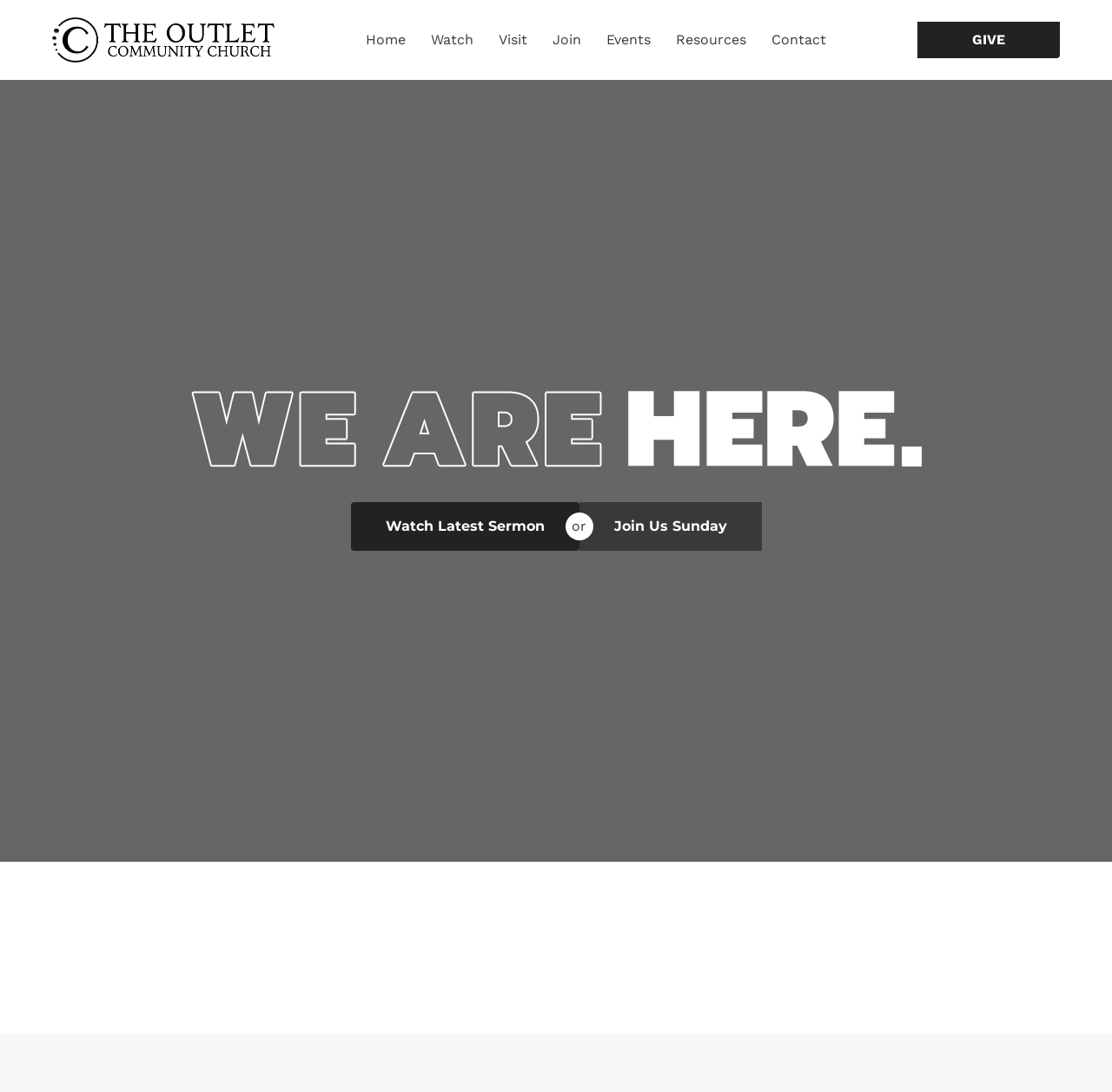Please determine the bounding box coordinates for the element that should be clicked to follow these instructions: "Watch the latest sermon".

[0.315, 0.46, 0.521, 0.504]